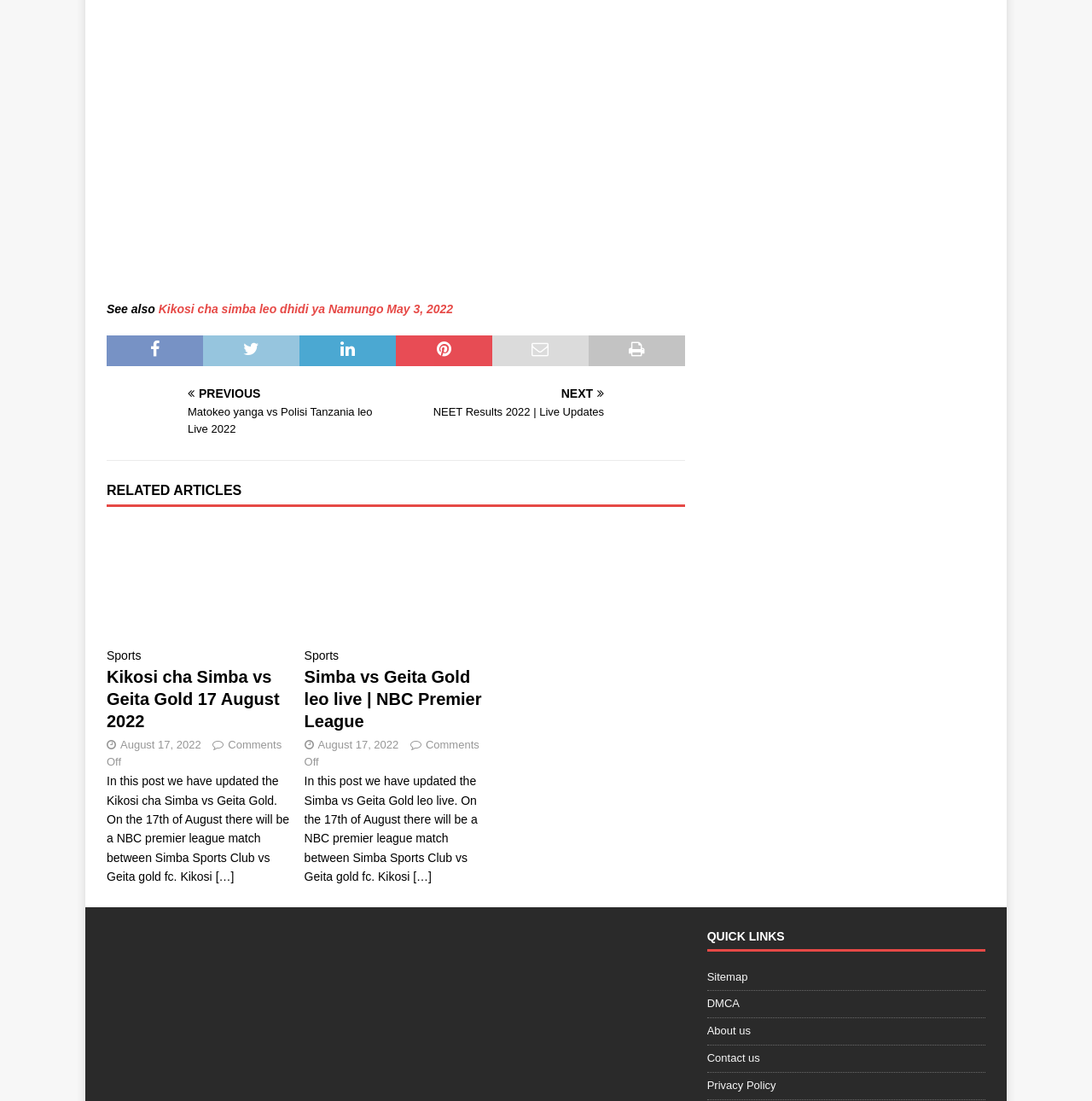How many articles are on this webpage?
Using the image as a reference, answer with just one word or a short phrase.

2